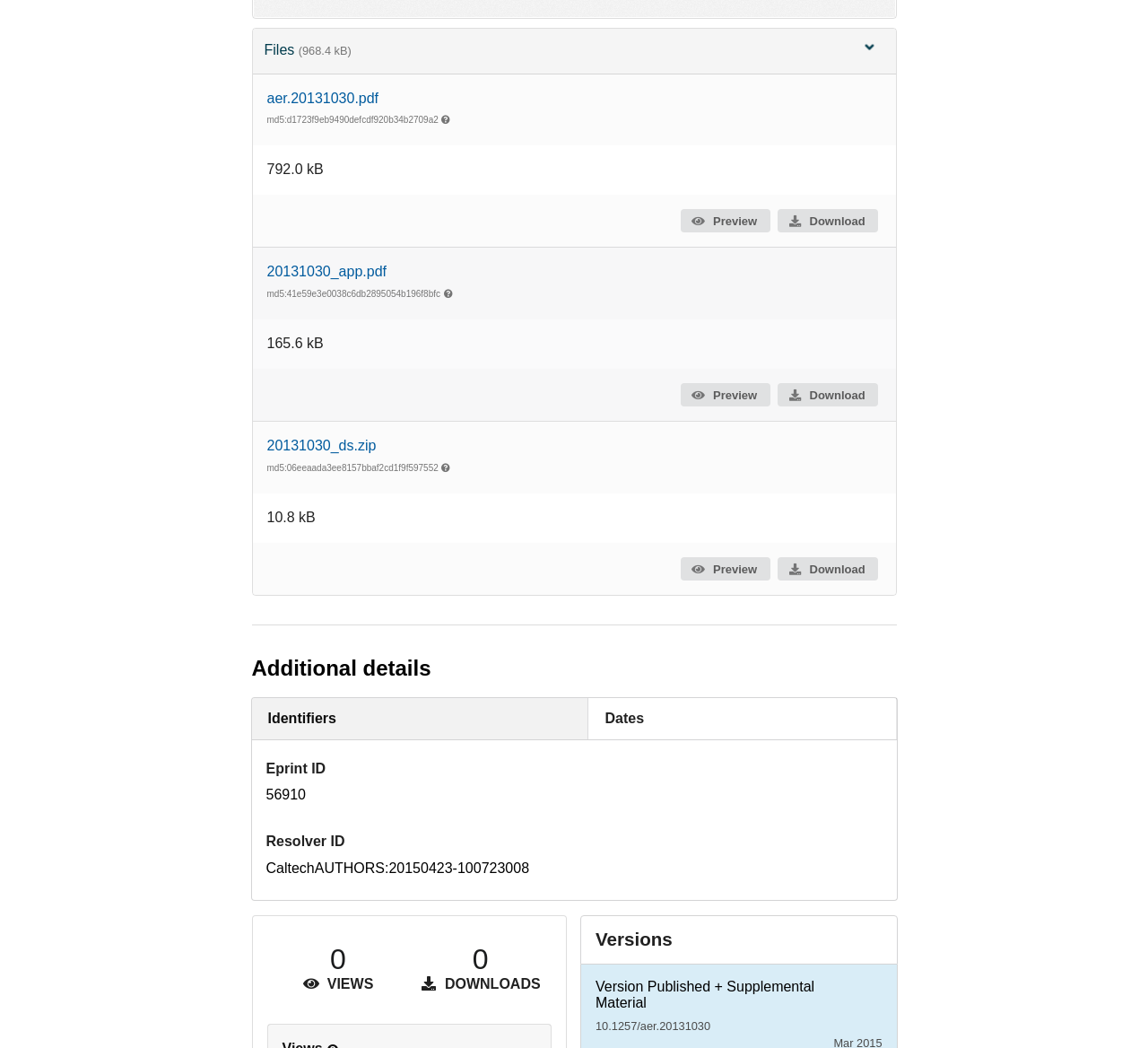Please determine the bounding box coordinates of the clickable area required to carry out the following instruction: "Switch to Dates tab". The coordinates must be four float numbers between 0 and 1, represented as [left, top, right, bottom].

[0.513, 0.666, 0.781, 0.707]